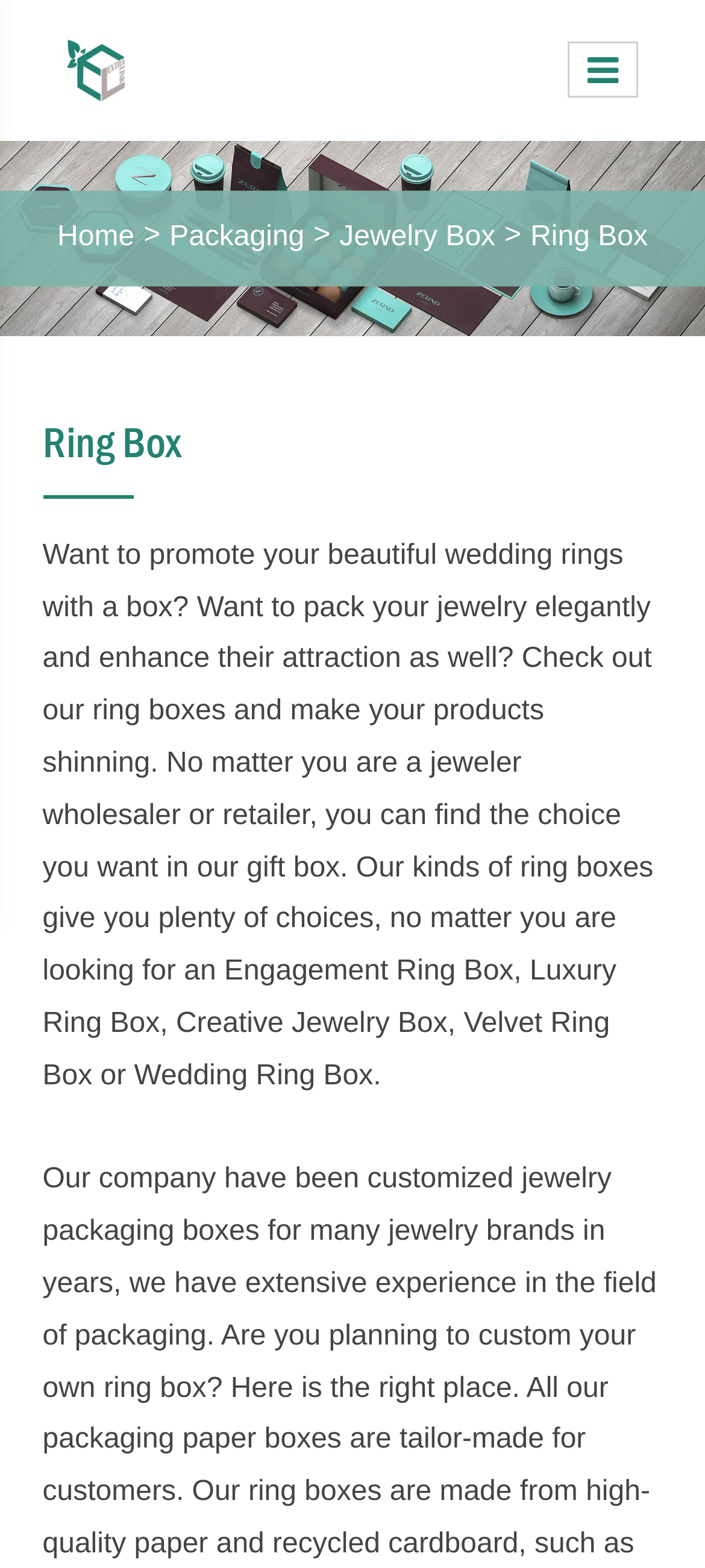Given the description of a UI element: "Jewelry Box", identify the bounding box coordinates of the matching element in the webpage screenshot.

[0.481, 0.141, 0.703, 0.161]